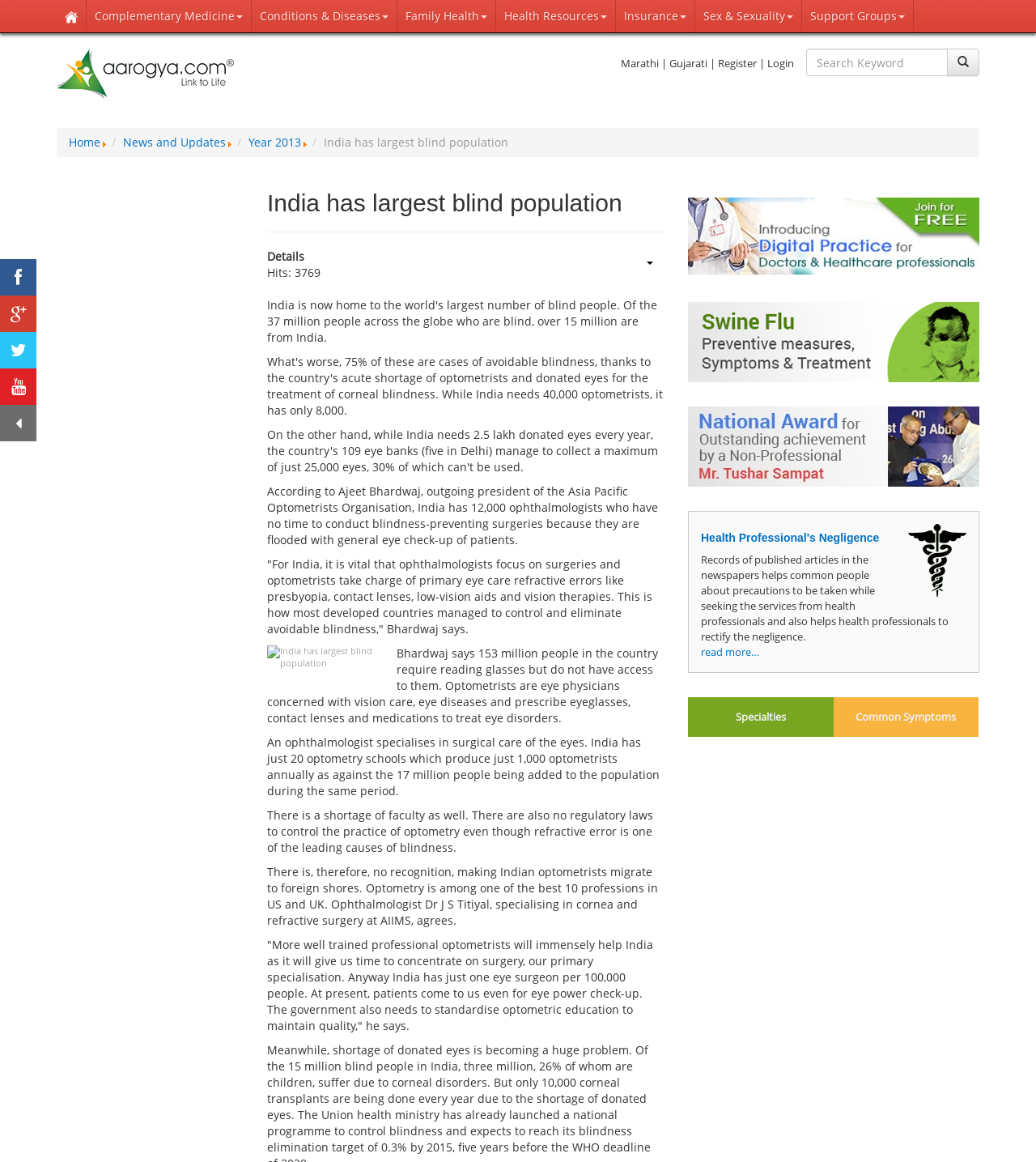Please answer the following query using a single word or phrase: 
What is the number of ophthalmologists in India?

12,000